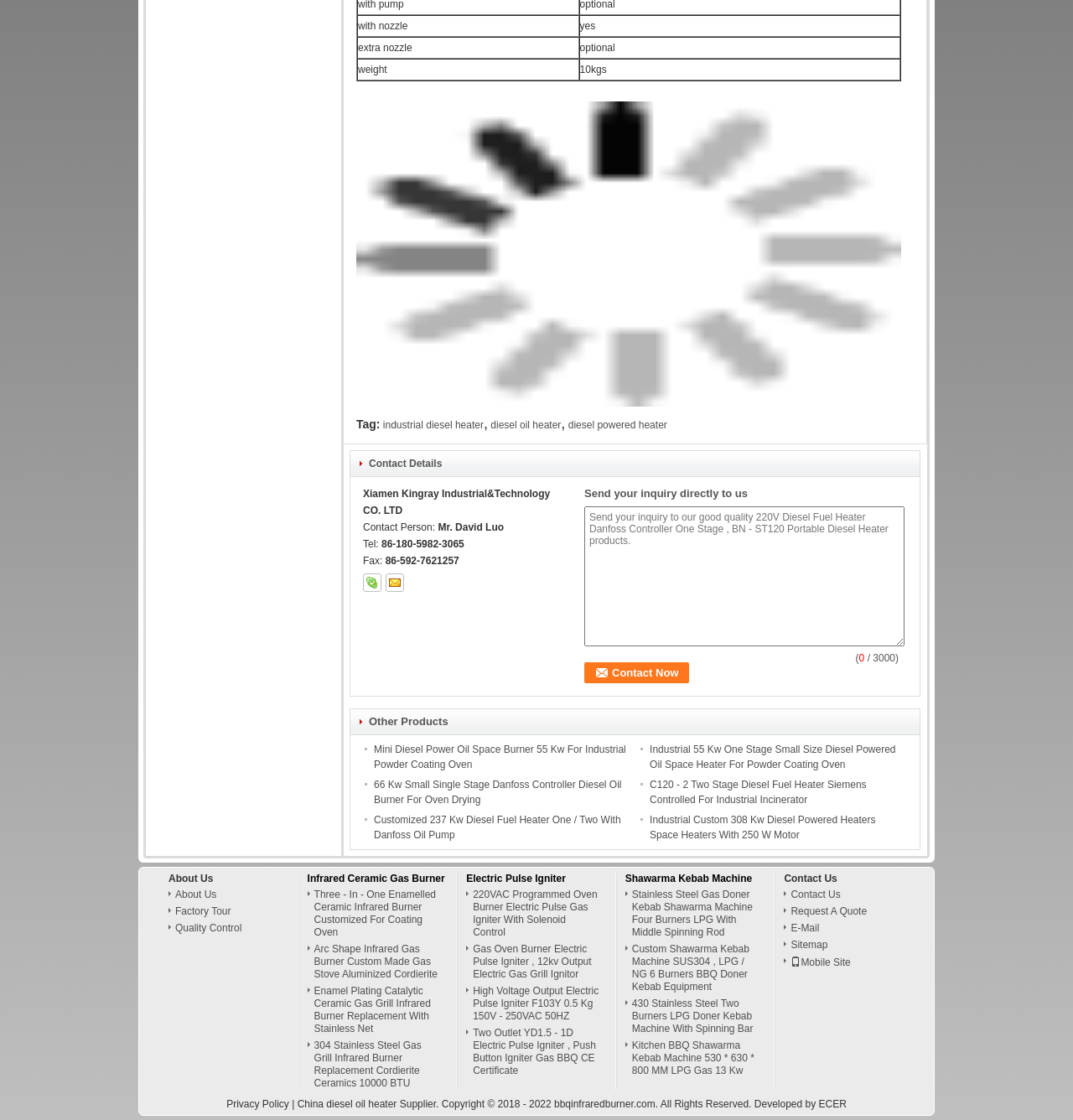Could you specify the bounding box coordinates for the clickable section to complete the following instruction: "Send an inquiry to the company"?

[0.545, 0.452, 0.843, 0.577]